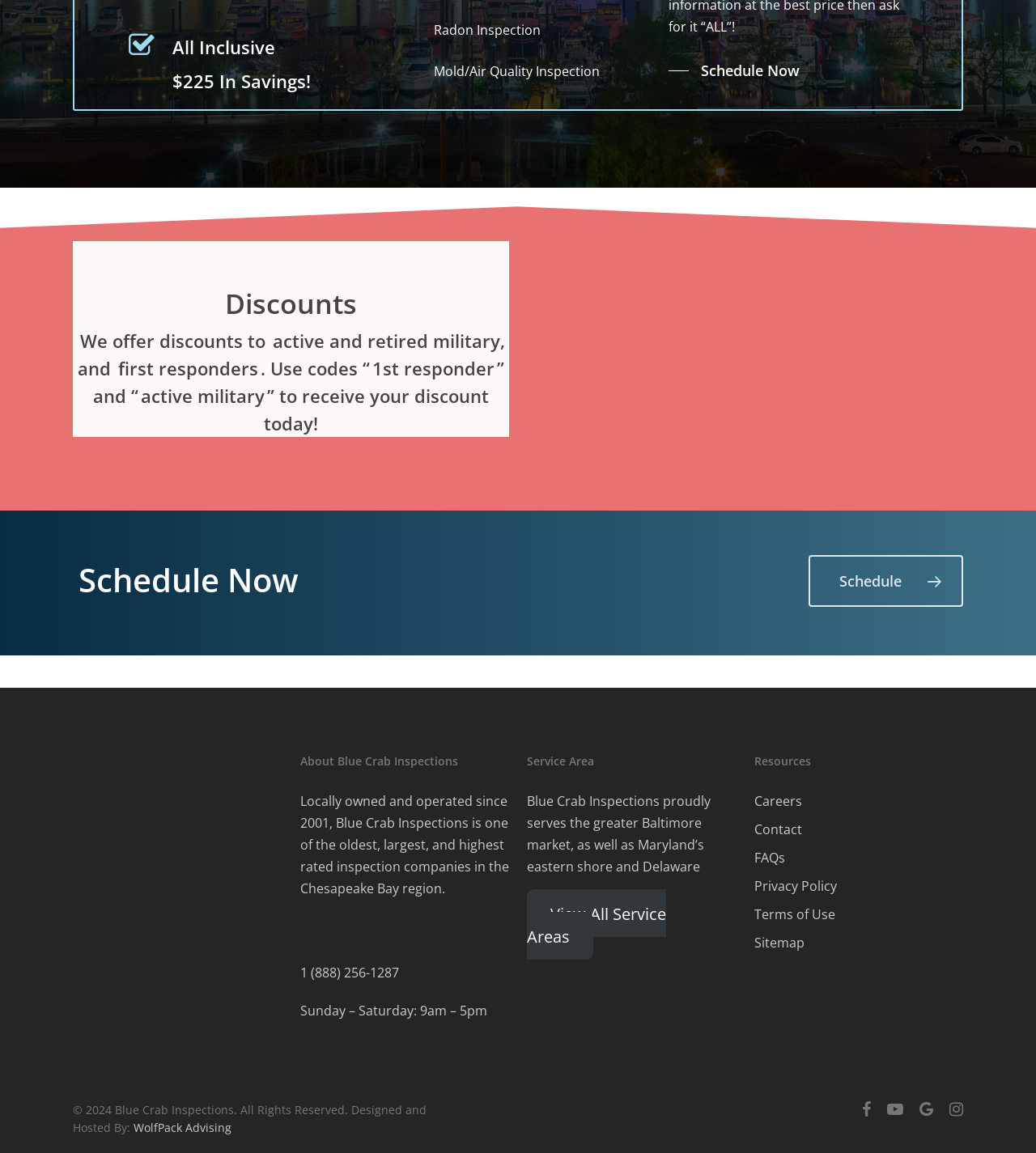Find the bounding box coordinates of the element to click in order to complete the given instruction: "Schedule an inspection."

[0.645, 0.05, 0.772, 0.072]